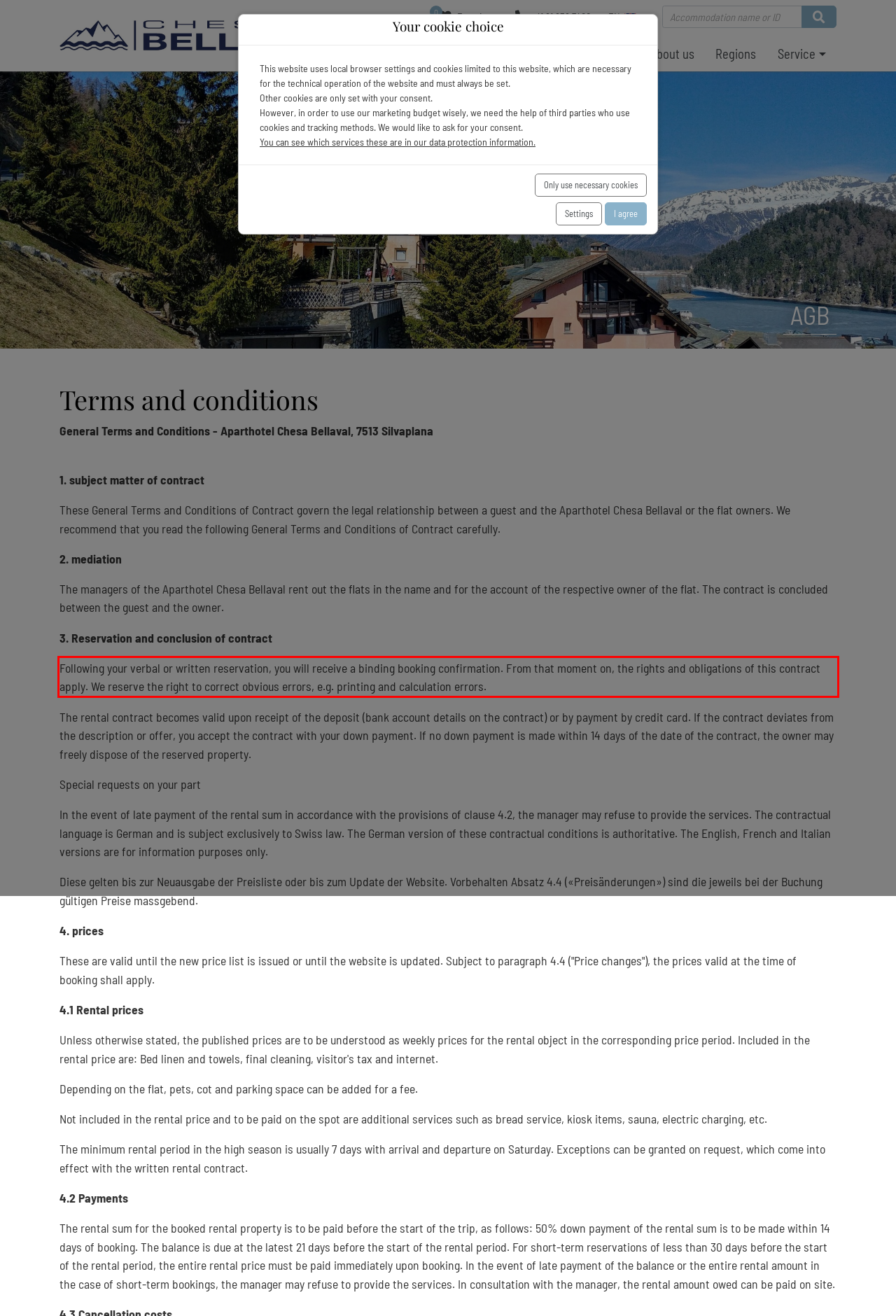By examining the provided screenshot of a webpage, recognize the text within the red bounding box and generate its text content.

Following your verbal or written reservation, you will receive a binding booking confirmation. From that moment on, the rights and obligations of this contract apply. We reserve the right to correct obvious errors, e.g. printing and calculation errors.